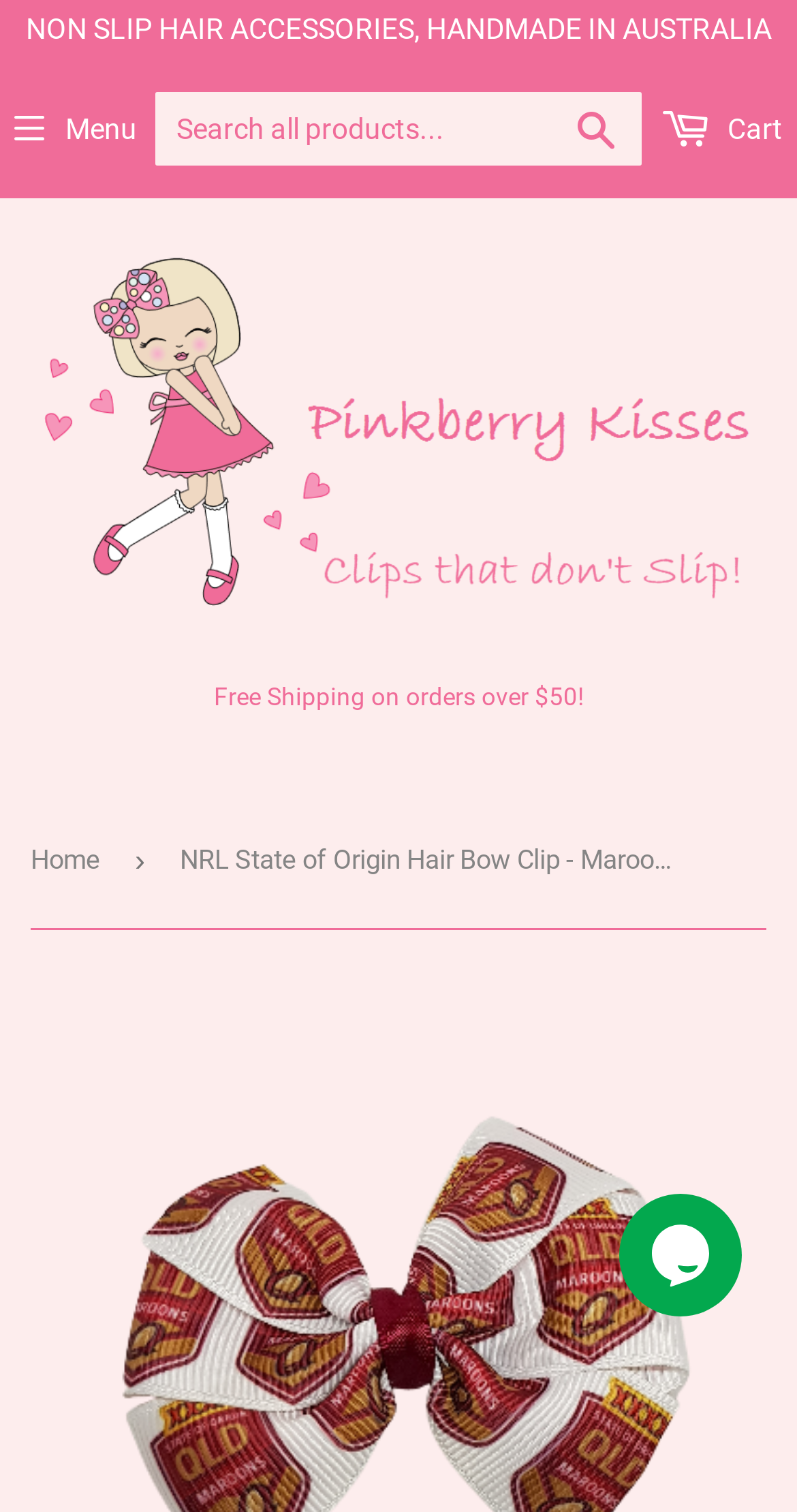What is the brand name of the website?
Please provide a single word or phrase as your answer based on the screenshot.

Pinkberry Kisses